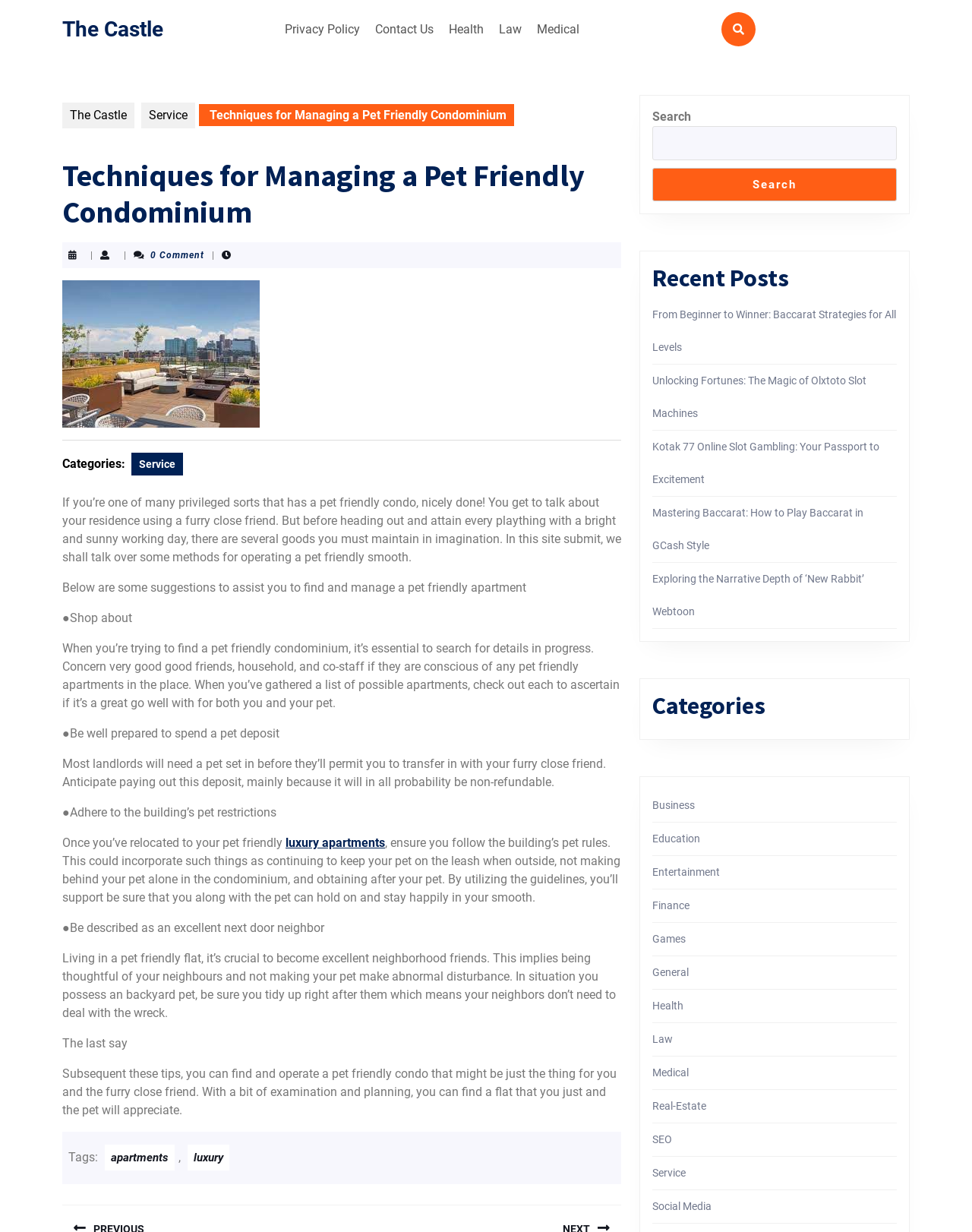Provide the bounding box coordinates for the UI element that is described as: "Show simple item record".

None